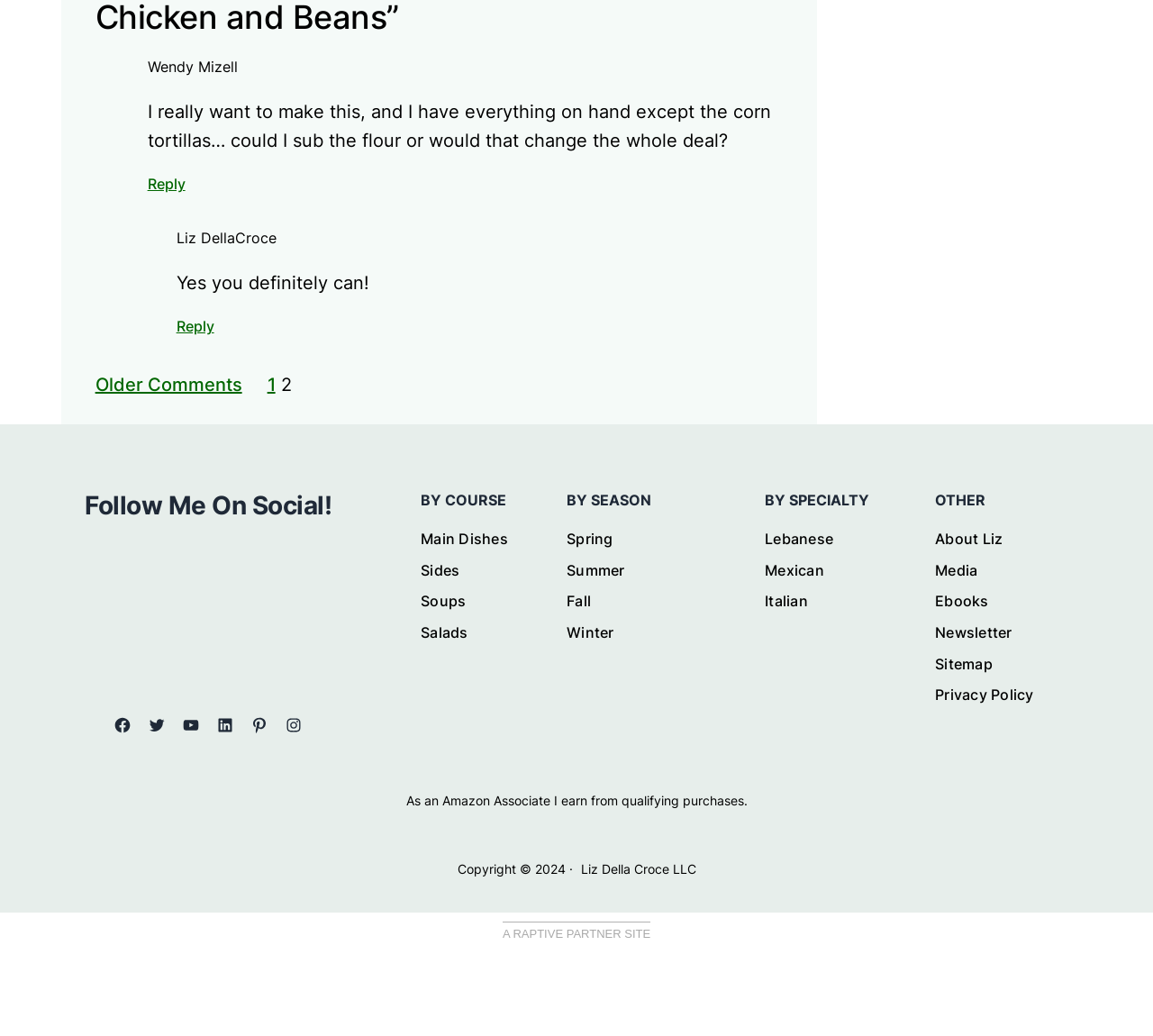Please find and report the bounding box coordinates of the element to click in order to perform the following action: "Explore main dishes". The coordinates should be expressed as four float numbers between 0 and 1, in the format [left, top, right, bottom].

[0.365, 0.51, 0.44, 0.532]